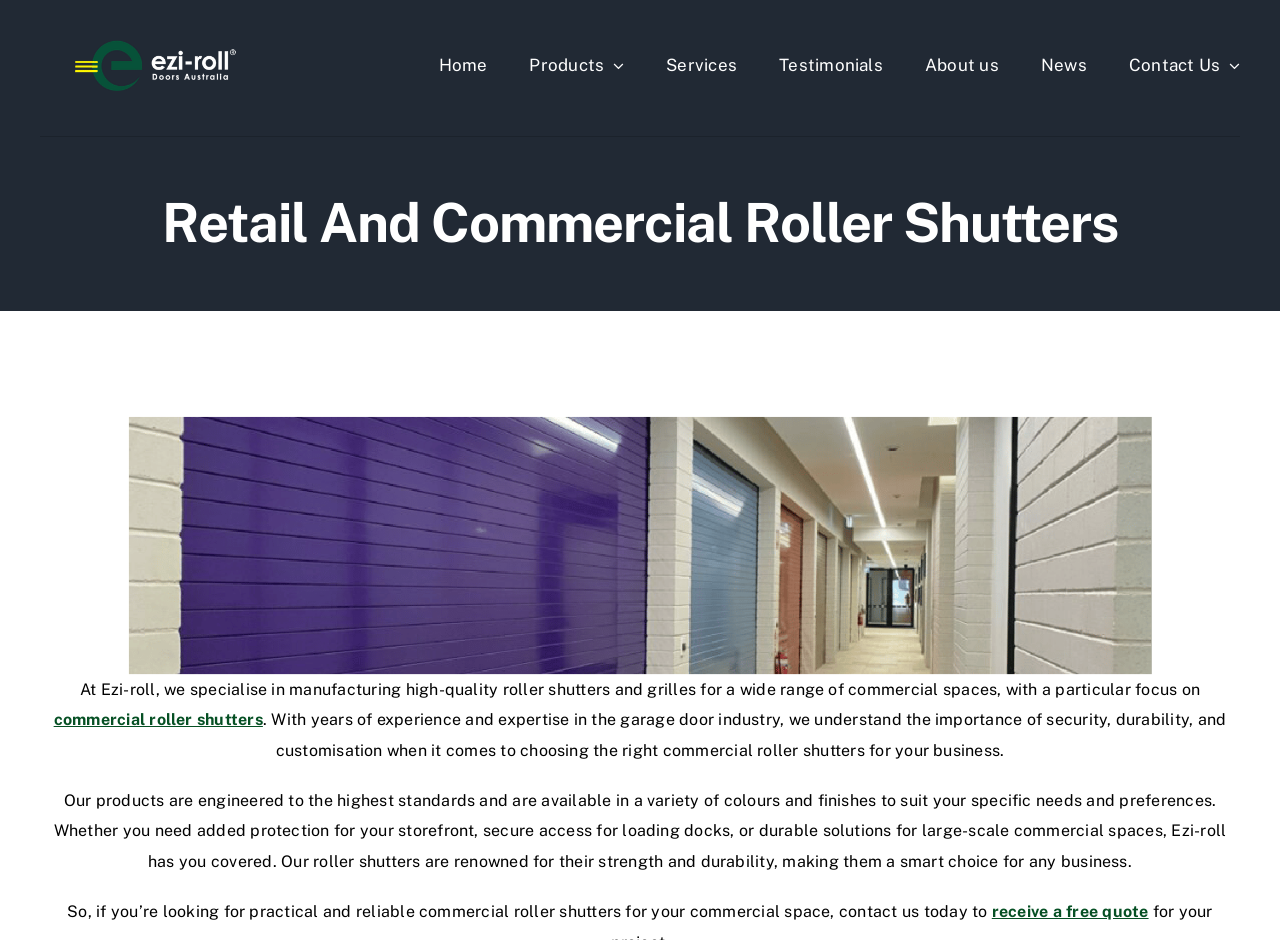Locate the bounding box coordinates of the clickable part needed for the task: "Click the logo".

[0.031, 0.04, 0.212, 0.061]